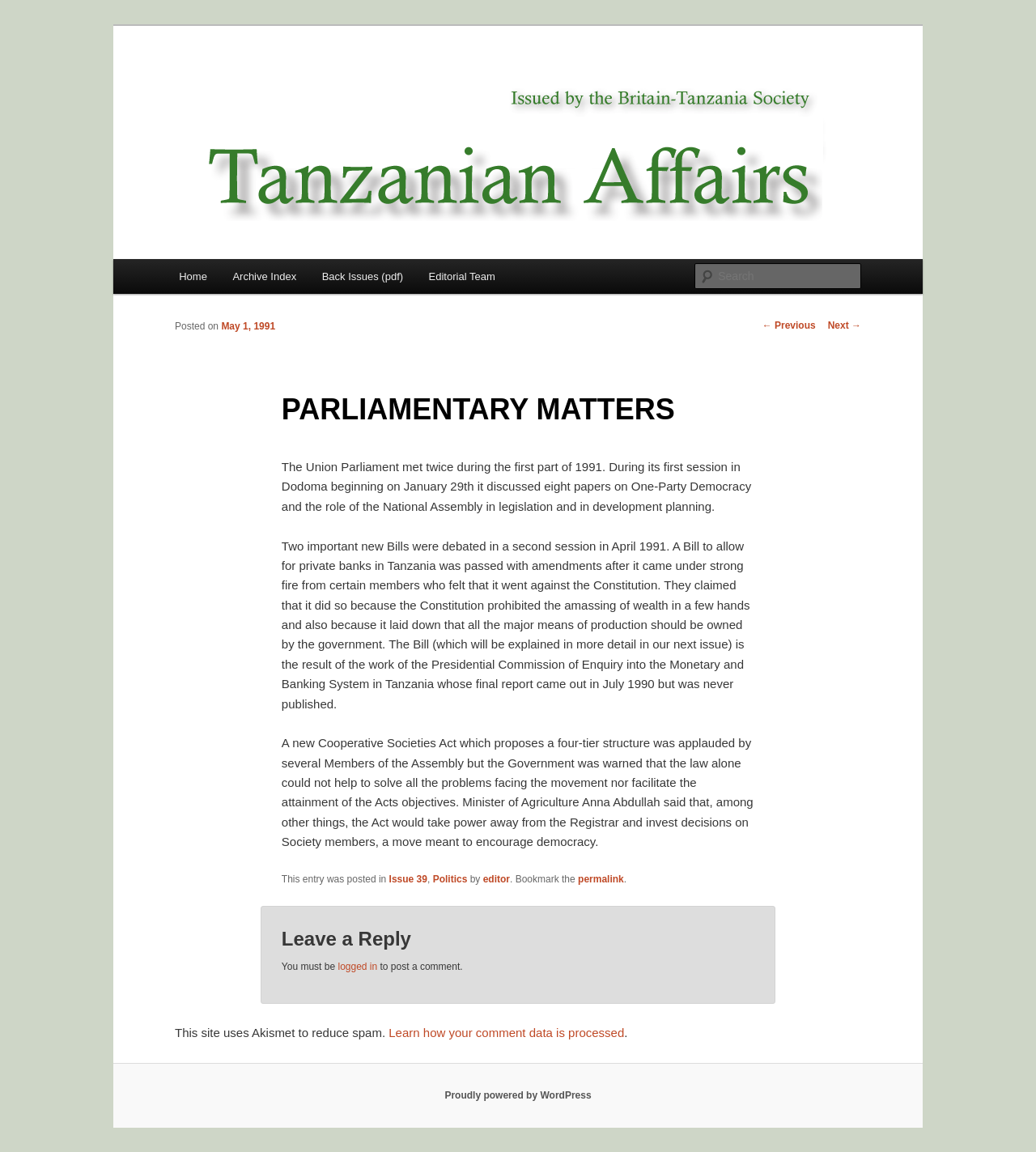Specify the bounding box coordinates of the element's region that should be clicked to achieve the following instruction: "Submit your review". The bounding box coordinates consist of four float numbers between 0 and 1, in the format [left, top, right, bottom].

None